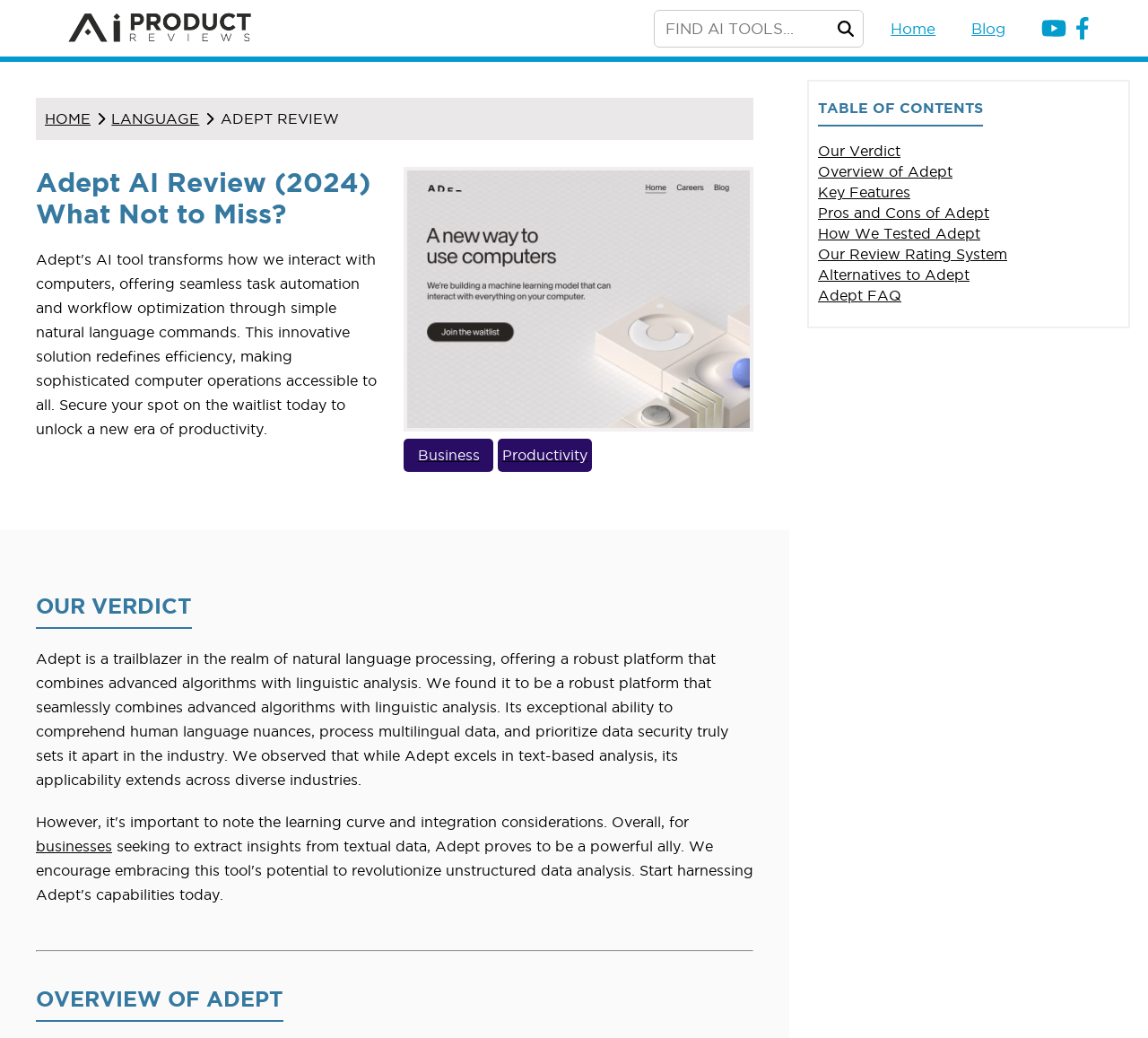Highlight the bounding box coordinates of the element that should be clicked to carry out the following instruction: "Learn about Key Features". The coordinates must be given as four float numbers ranging from 0 to 1, i.e., [left, top, right, bottom].

[0.712, 0.177, 0.793, 0.193]